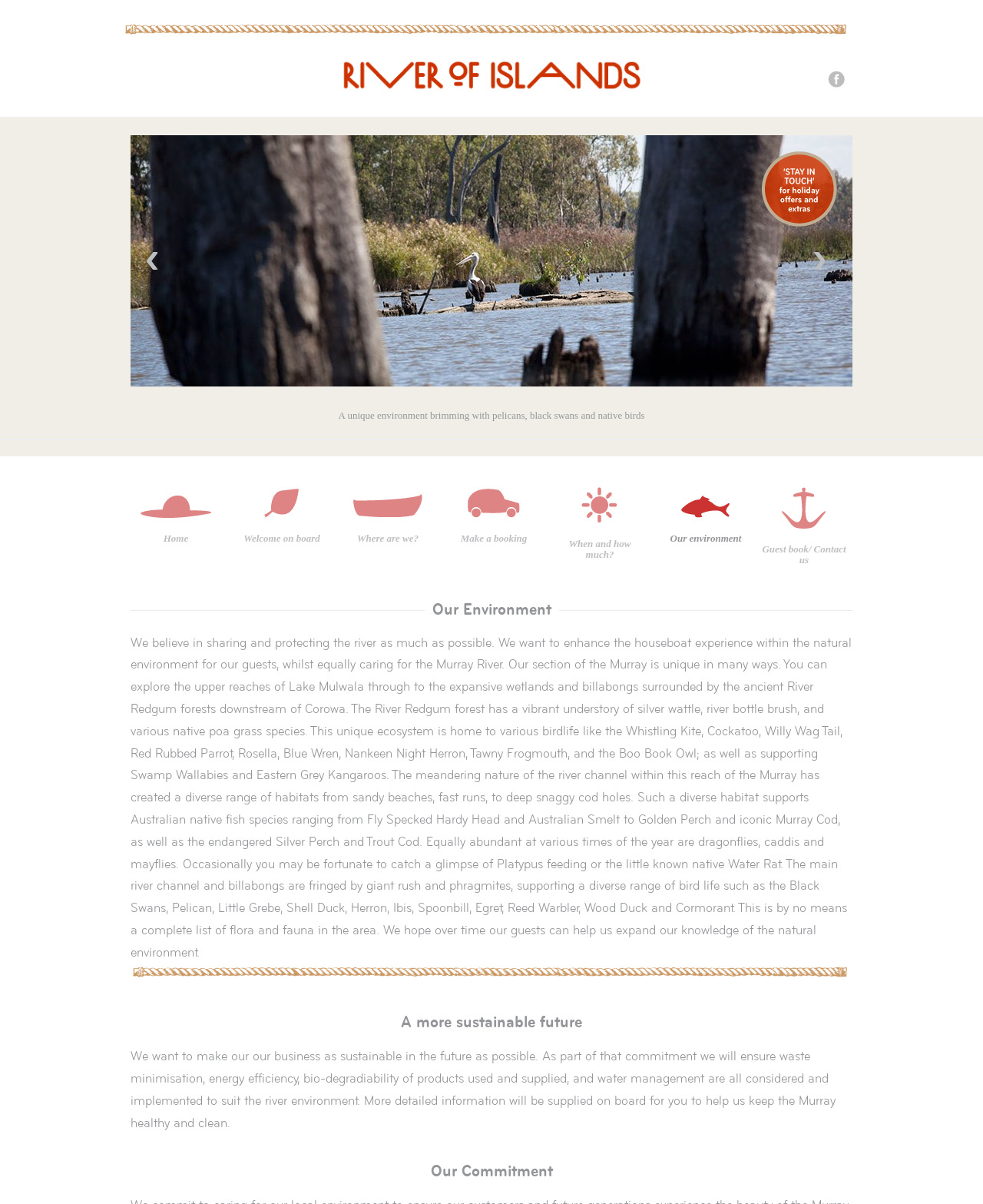What type of forests are found along the Murray River?
Provide a short answer using one word or a brief phrase based on the image.

River Redgum